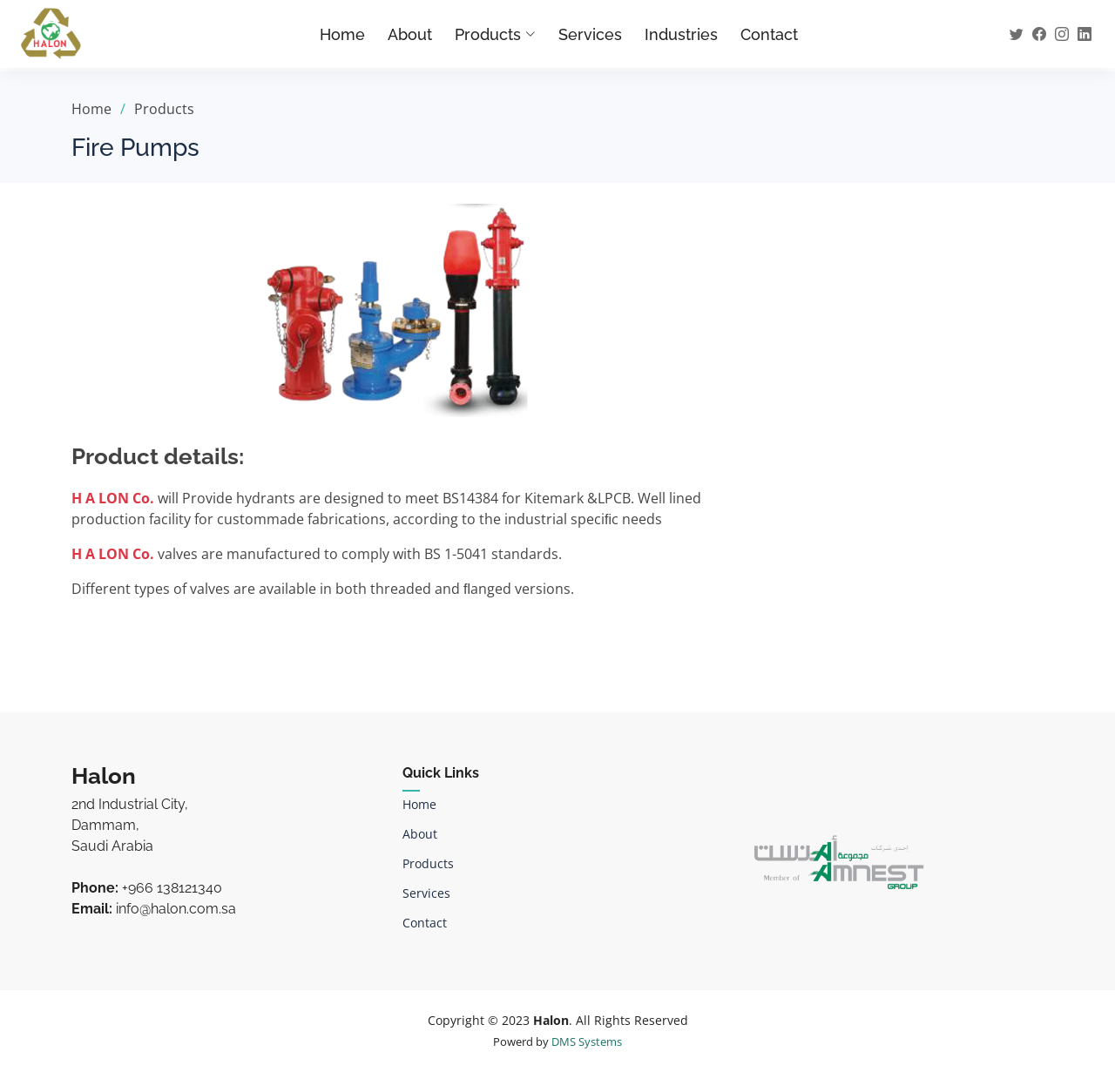Give a detailed account of the webpage's layout and content.

The webpage appears to be a product page for a company called Halon, which specializes in fire pumps and valves. At the top of the page, there is a navigation menu with links to Home, About, Products, Services, and Contact. On the right side of the navigation menu, there are four social media links.

Below the navigation menu, there is a main content section that takes up most of the page. The first element in this section is a link to the Home page, followed by a link to the Products page. Then, there is a heading that reads "Fire Pumps" in a prominent font size.

Under the "Fire Pumps" heading, there is a section that provides product details. This section includes two paragraphs of text that describe the company's products, including hydrants and valves that meet certain industry standards. The text also mentions the company's production facility and its ability to customize products according to industrial specifications.

Below the product details section, there is a section that displays the company's contact information, including its address, phone number, and email address. This section also includes a heading that reads "Quick Links" and provides links to the Home, About, Products, Services, and Contact pages.

At the bottom of the page, there is a footer section that includes a copyright notice, a mention of the company's rights, and a powered-by statement that credits DMS Systems. There is also a link to Amnest Group, which includes an image of the group's logo.

Throughout the page, there are a total of 7 headings, 14 links, 11 static text elements, and 1 image. The layout is organized and easy to follow, with clear headings and concise text that effectively communicates the company's products and services.